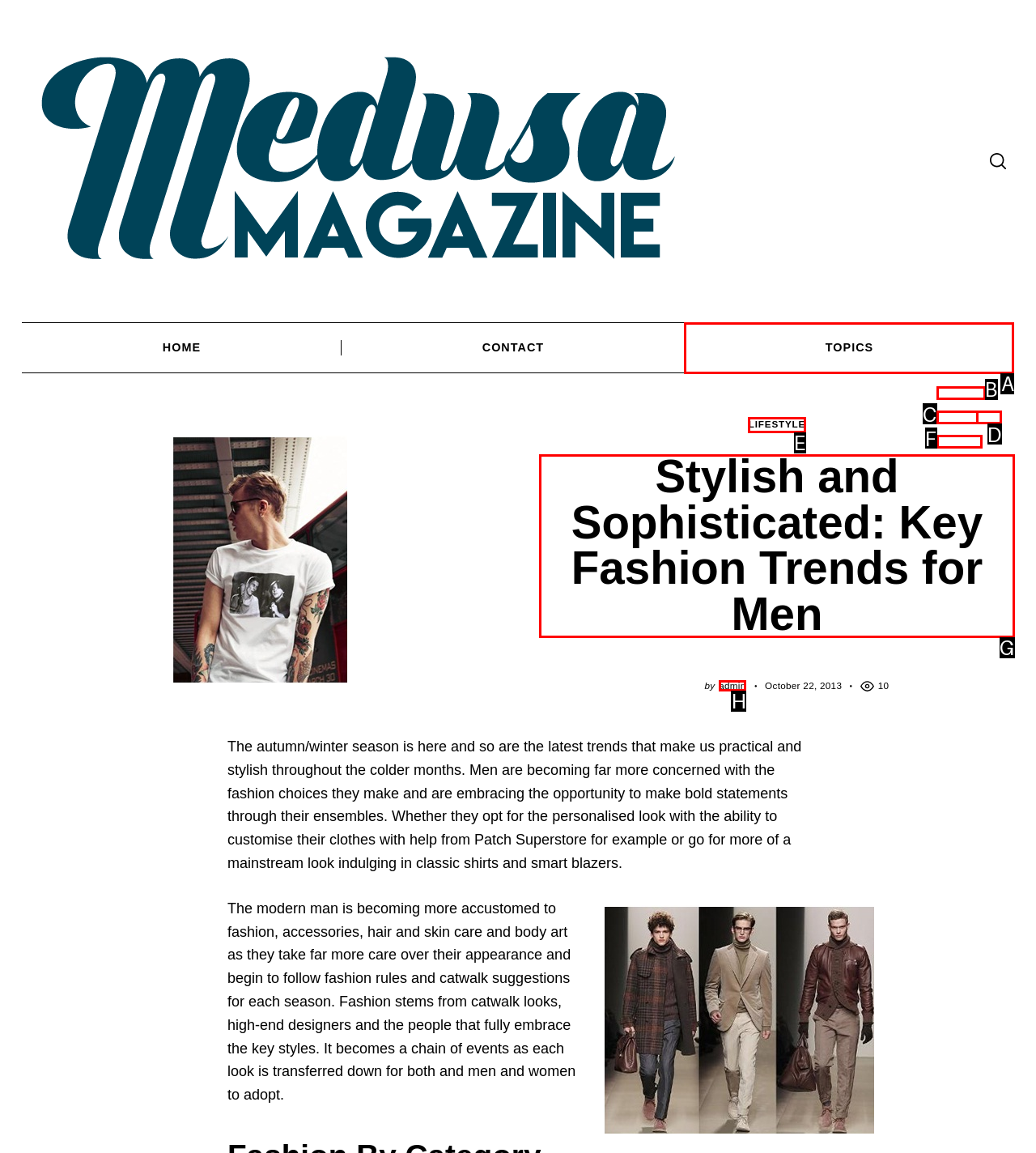Which HTML element should be clicked to perform the following task: Read the article about 'Stylish and Sophisticated: Key Fashion Trends for Men'
Reply with the letter of the appropriate option.

G